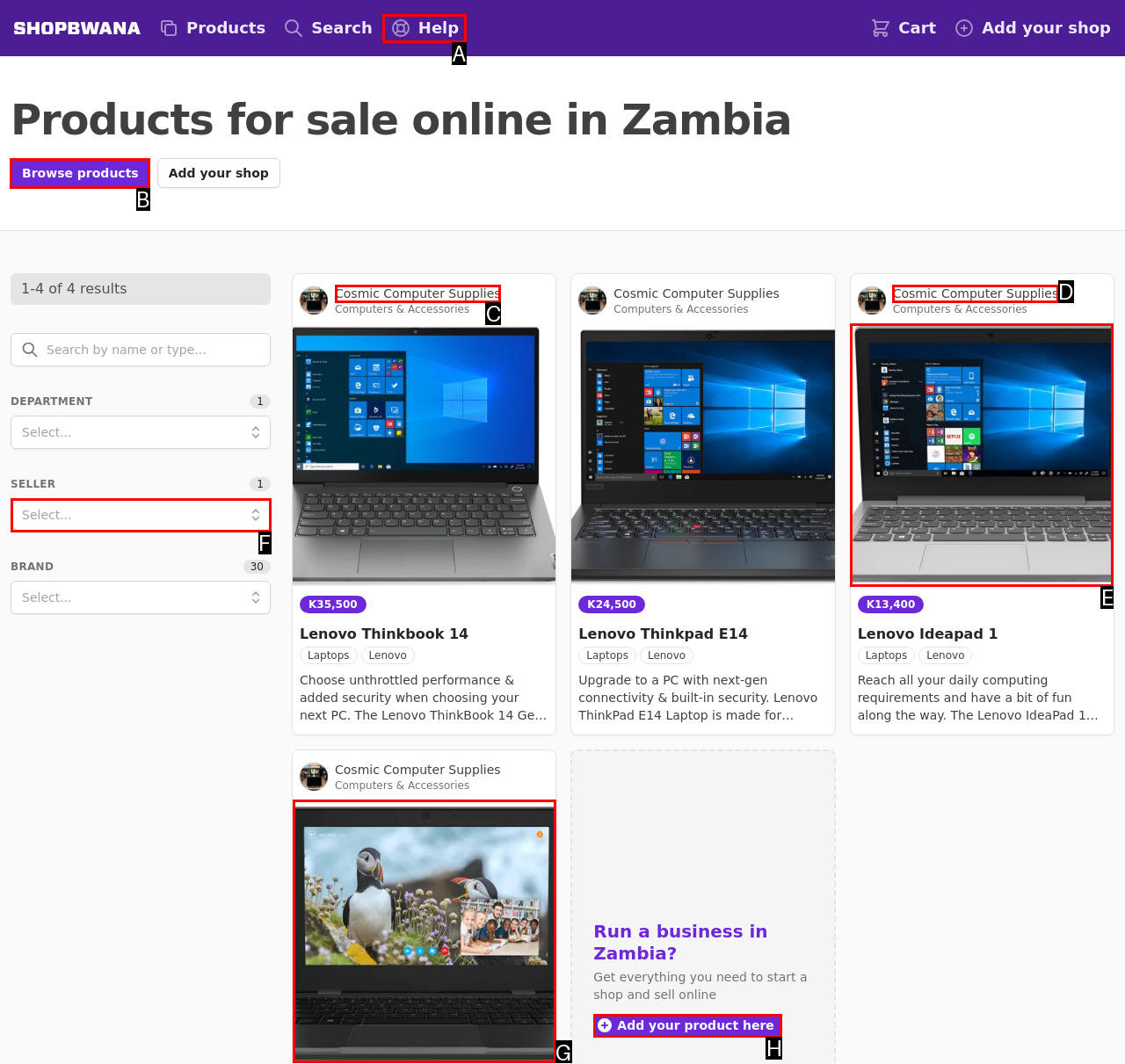Given the task: Browse products, point out the letter of the appropriate UI element from the marked options in the screenshot.

B